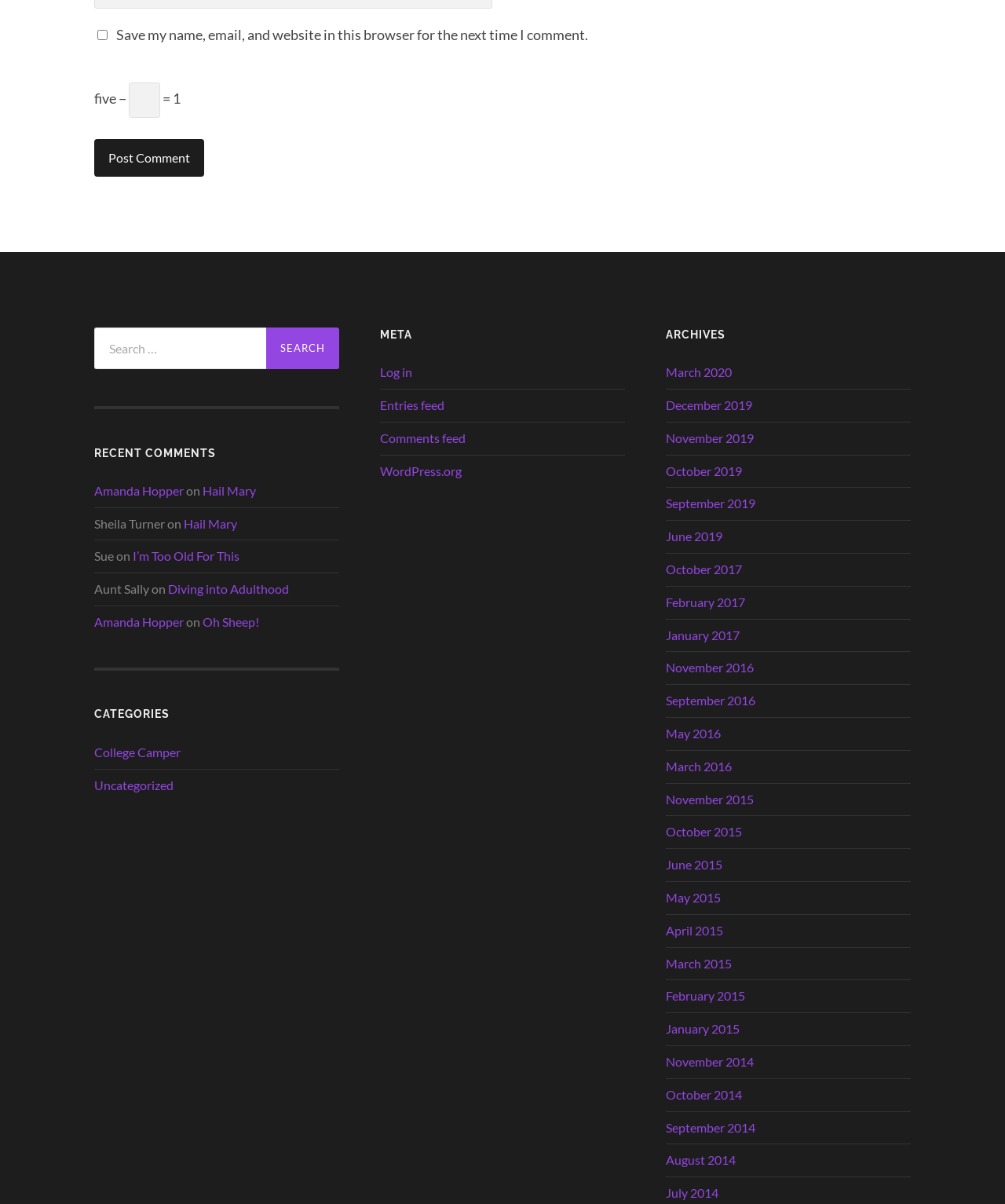Determine the bounding box coordinates of the element's region needed to click to follow the instruction: "view recent comments". Provide these coordinates as four float numbers between 0 and 1, formatted as [left, top, right, bottom].

[0.094, 0.37, 0.338, 0.382]